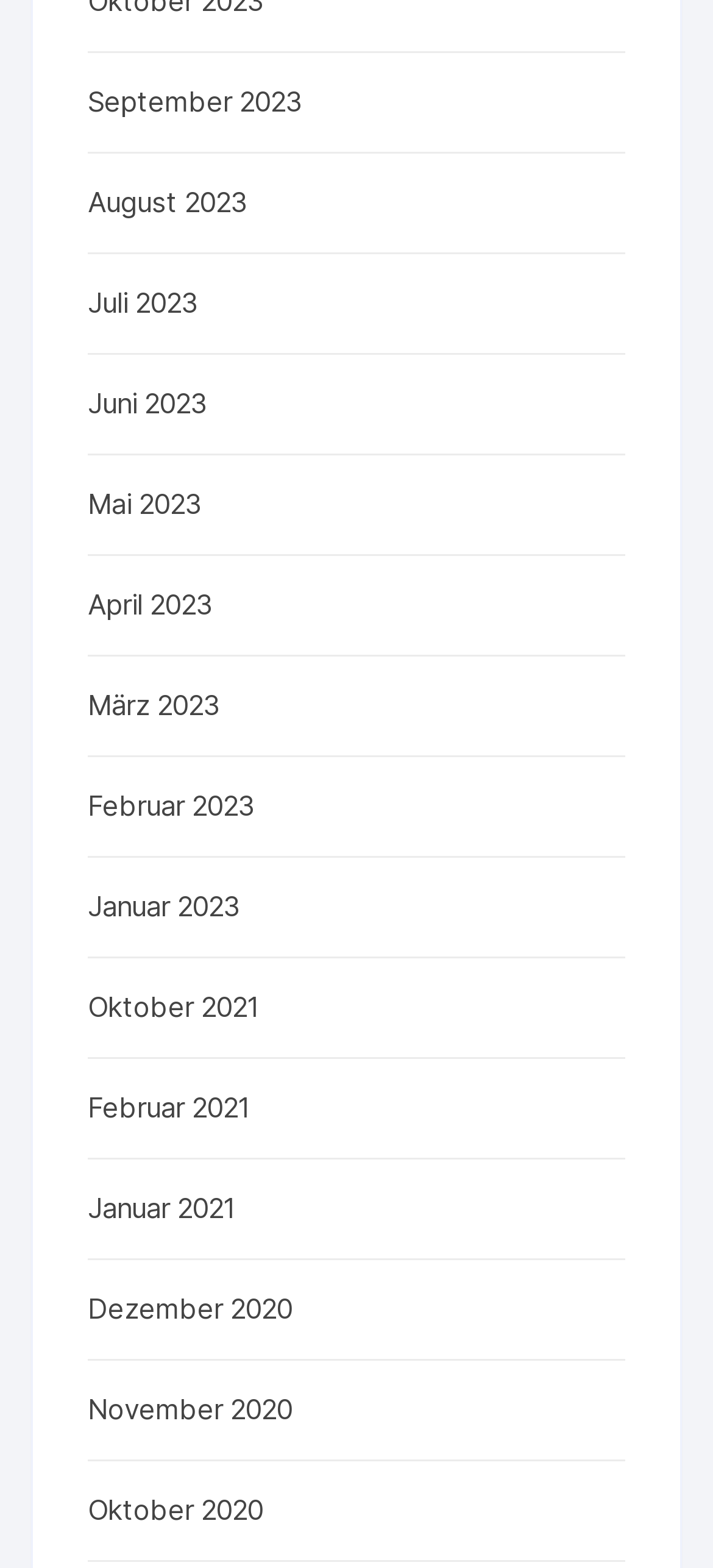Are the months listed in chronological order?
Please give a detailed answer to the question using the information shown in the image.

I examined the list of links and found that the months are not listed in chronological order. The latest month, September 2023, is at the top, and the earliest month, Oktober 2020, is at the bottom.